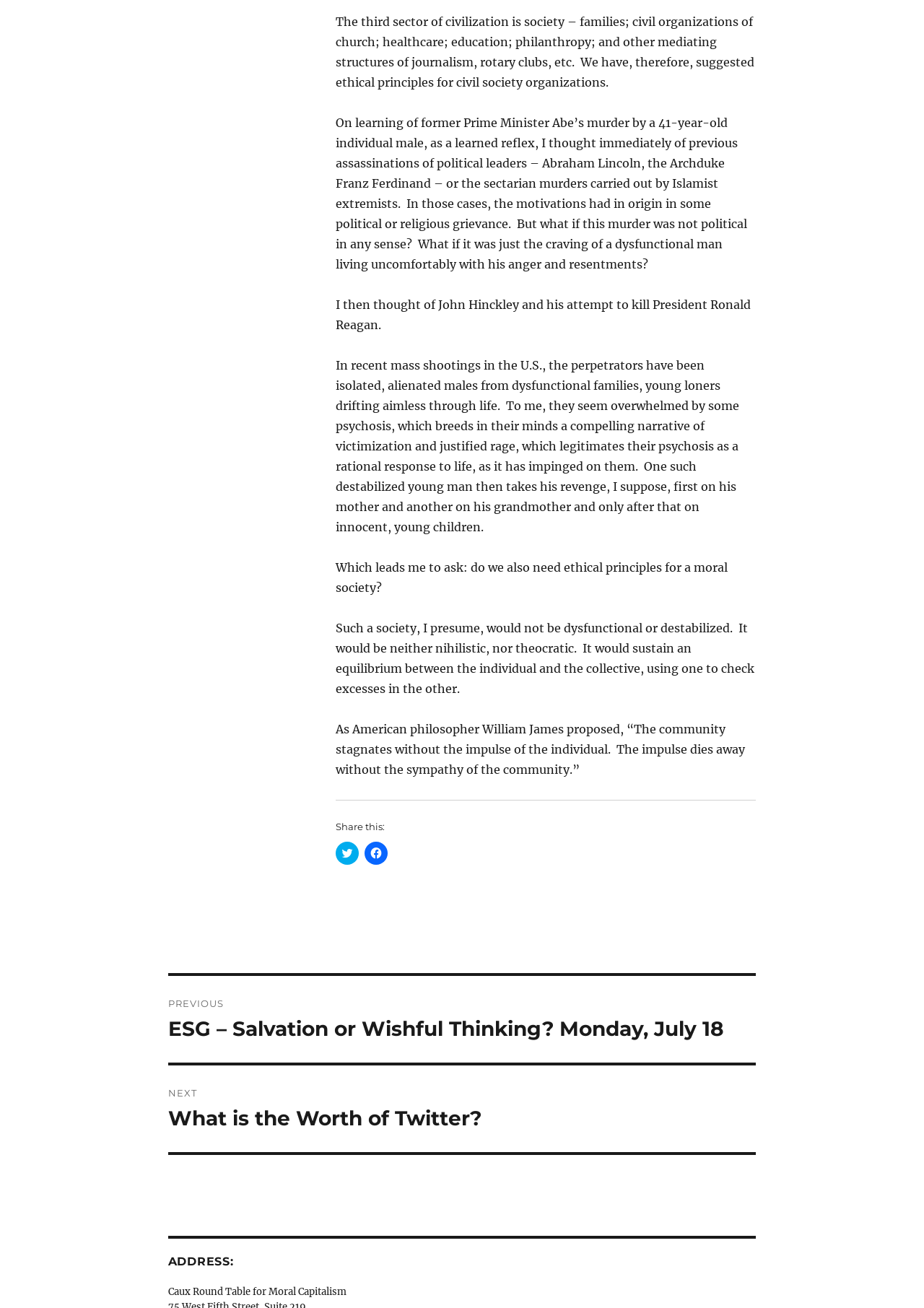Given the webpage screenshot and the description, determine the bounding box coordinates (top-left x, top-left y, bottom-right x, bottom-right y) that define the location of the UI element matching this description: Facebook

[0.856, 0.938, 0.883, 0.958]